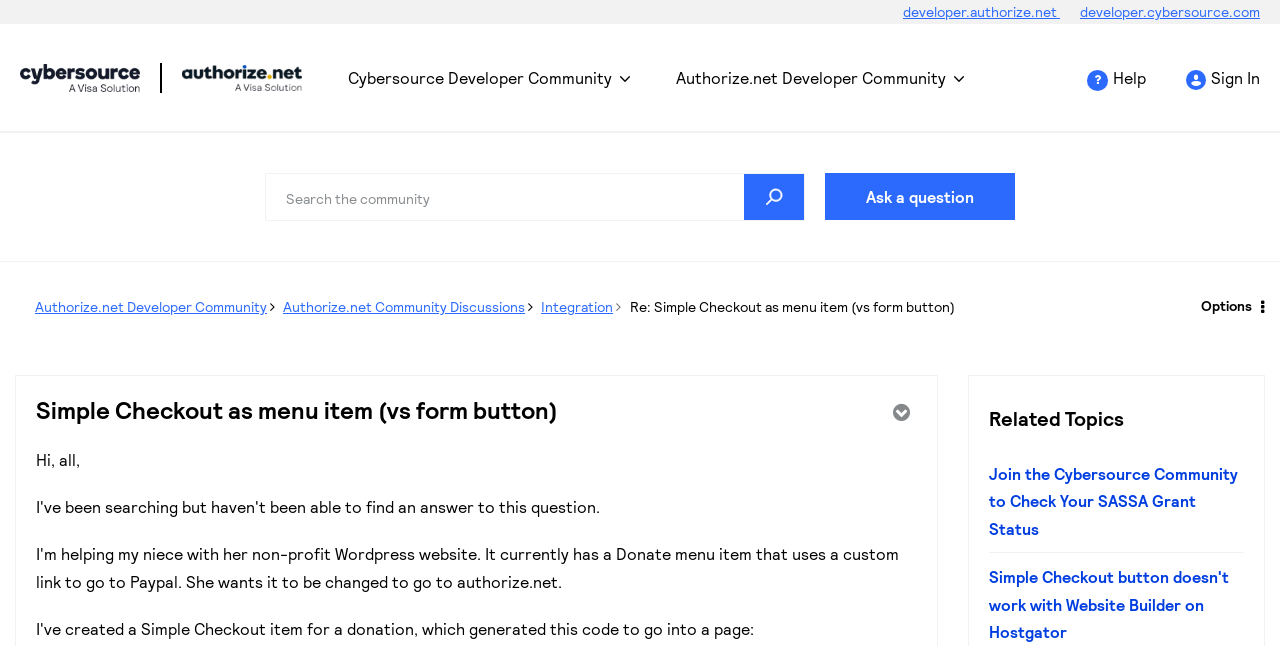Summarize the webpage comprehensively, mentioning all visible components.

The webpage appears to be a discussion forum or community page, specifically the Cybersource Developer Community. At the top, there are two links to developer.authorize.net and developer.cybersource.com. Below these links, there is a heading that reads "Cybersource Developer Community" with two identical links to the same community.

On the top right, there are several links and buttons, including "Help", "Sign In", and a search bar with a "Search" button. There are also several alert messages, but they do not contain any text.

Below the top section, there is a navigation menu or breadcrumbs section that shows the current page's location within the community. The links in this section include "Authorize.net Developer Community", "Authorize.net Community Discussions", "Integration", and the current page "Re: Simple Checkout as menu item (vs form button)".

The main content of the page is a discussion thread, with a heading that reads "Simple Checkout as menu item (vs form button)". The thread starts with a post that says "Hi, all," and there may be additional posts or comments below. On the right side of the page, there is a section labeled "Related Topics" with two links to other discussions, including "Join the Cybersource Community to Check Your SASSA Grant Status" and "Simple Checkout button doesn't work with Website Builder on Hostgator".